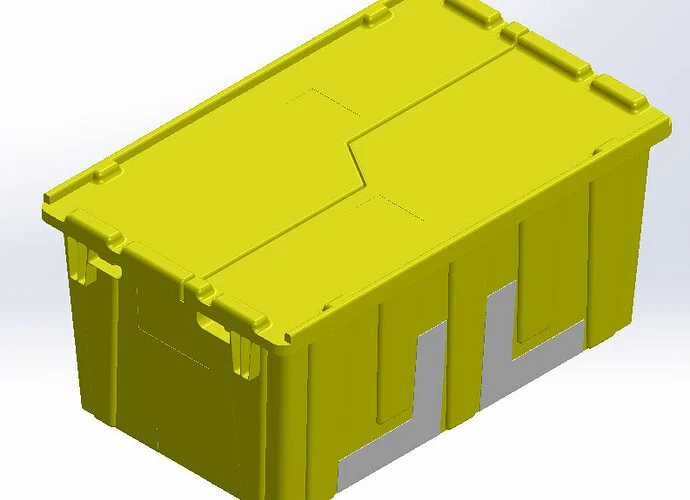What is the color of the accents on the tote?
Based on the image, give a one-word or short phrase answer.

Gray